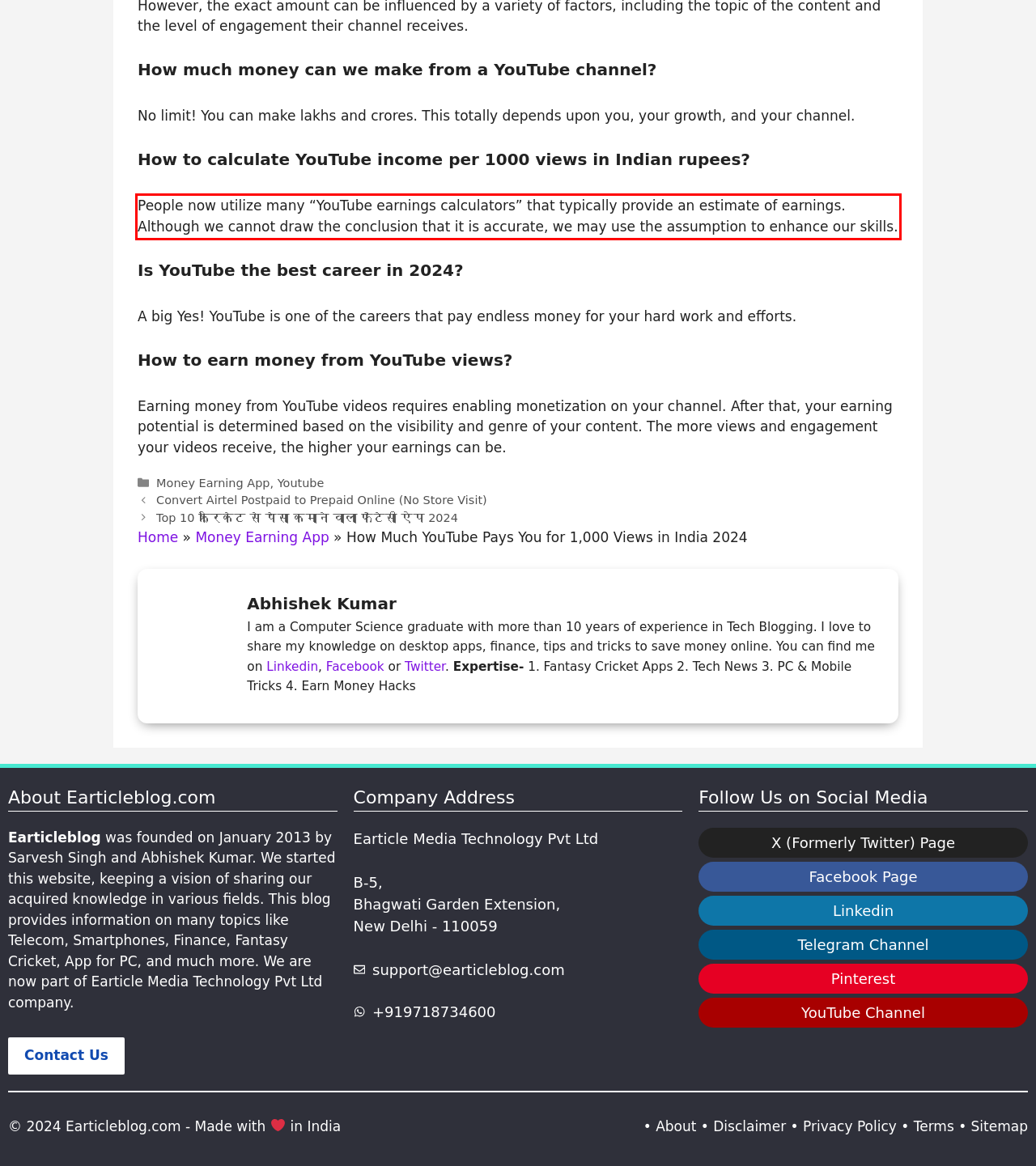Within the provided webpage screenshot, find the red rectangle bounding box and perform OCR to obtain the text content.

People now utilize many “YouTube earnings calculators” that typically provide an estimate of earnings. Although we cannot draw the conclusion that it is accurate, we may use the assumption to enhance our skills.